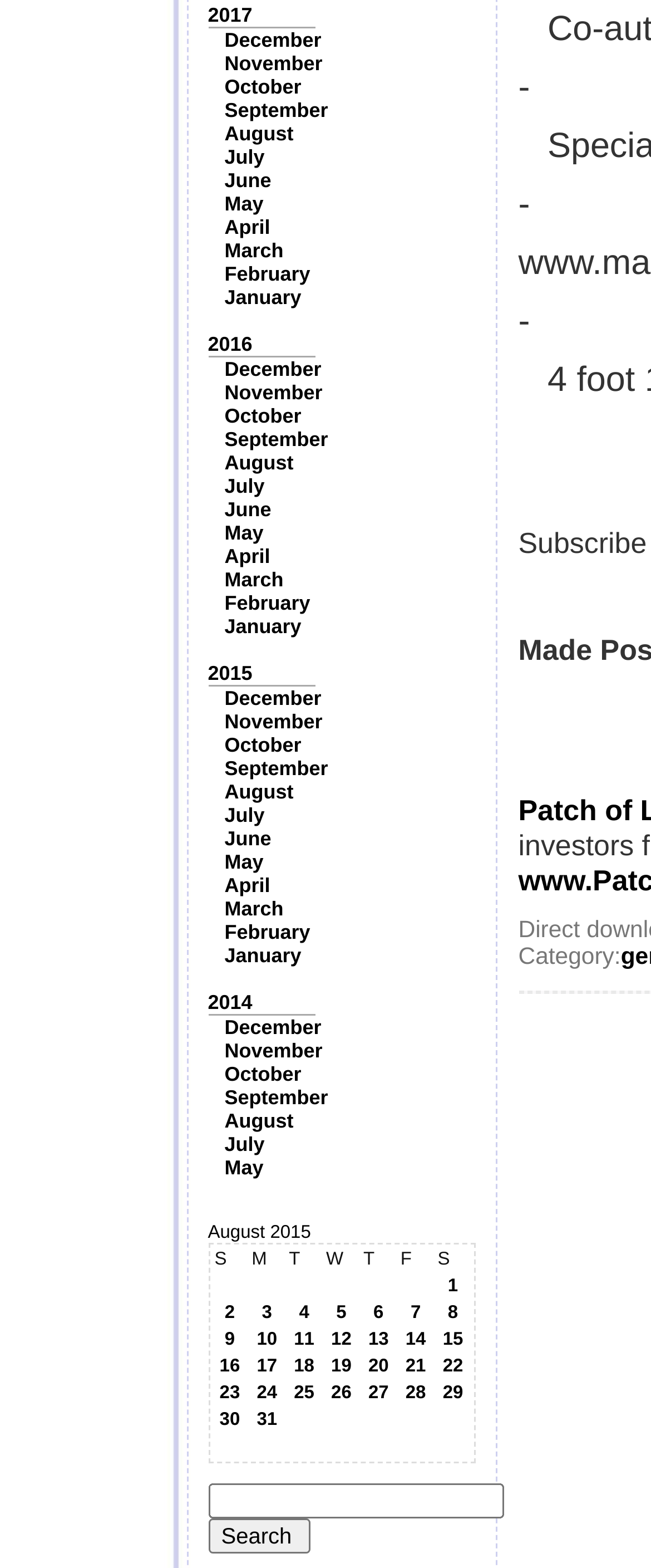Show the bounding box coordinates of the element that should be clicked to complete the task: "Click on 2017".

[0.319, 0.002, 0.388, 0.017]